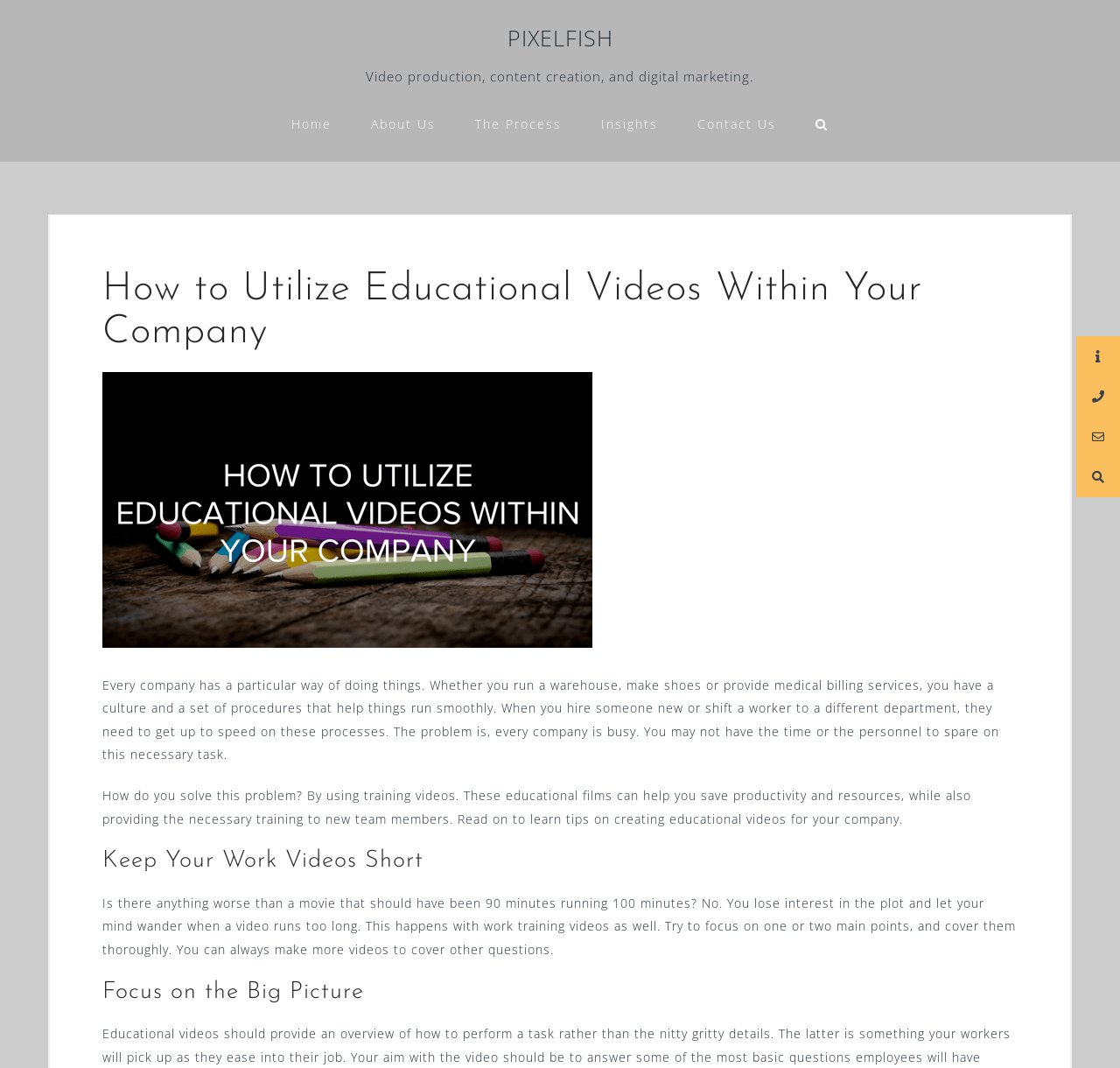Use a single word or phrase to answer the question:
What is the company's main concern?

Lack of time and personnel